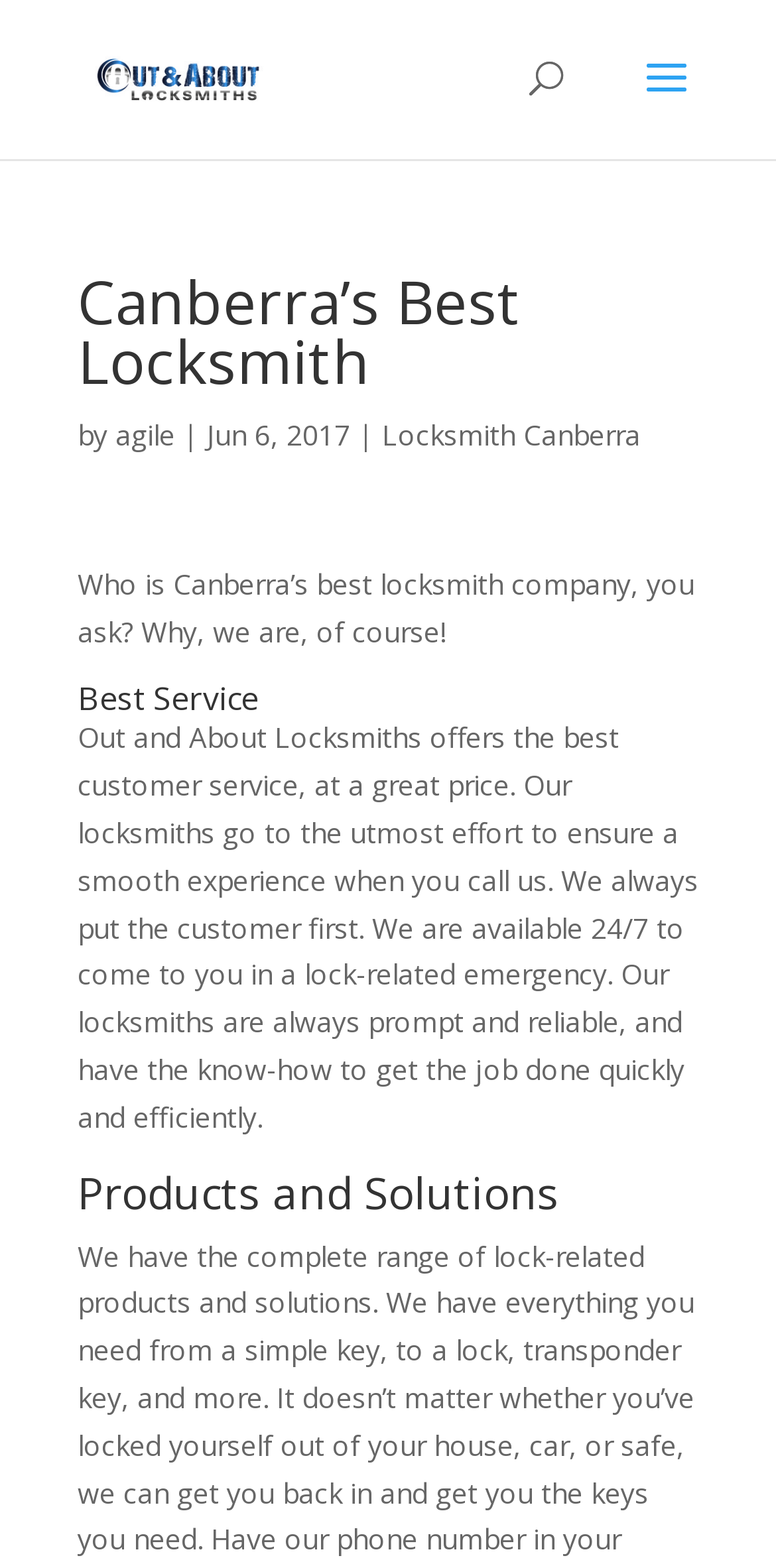What is the name of the locksmith company?
Please provide a single word or phrase based on the screenshot.

Out And About Locksmith Canberra